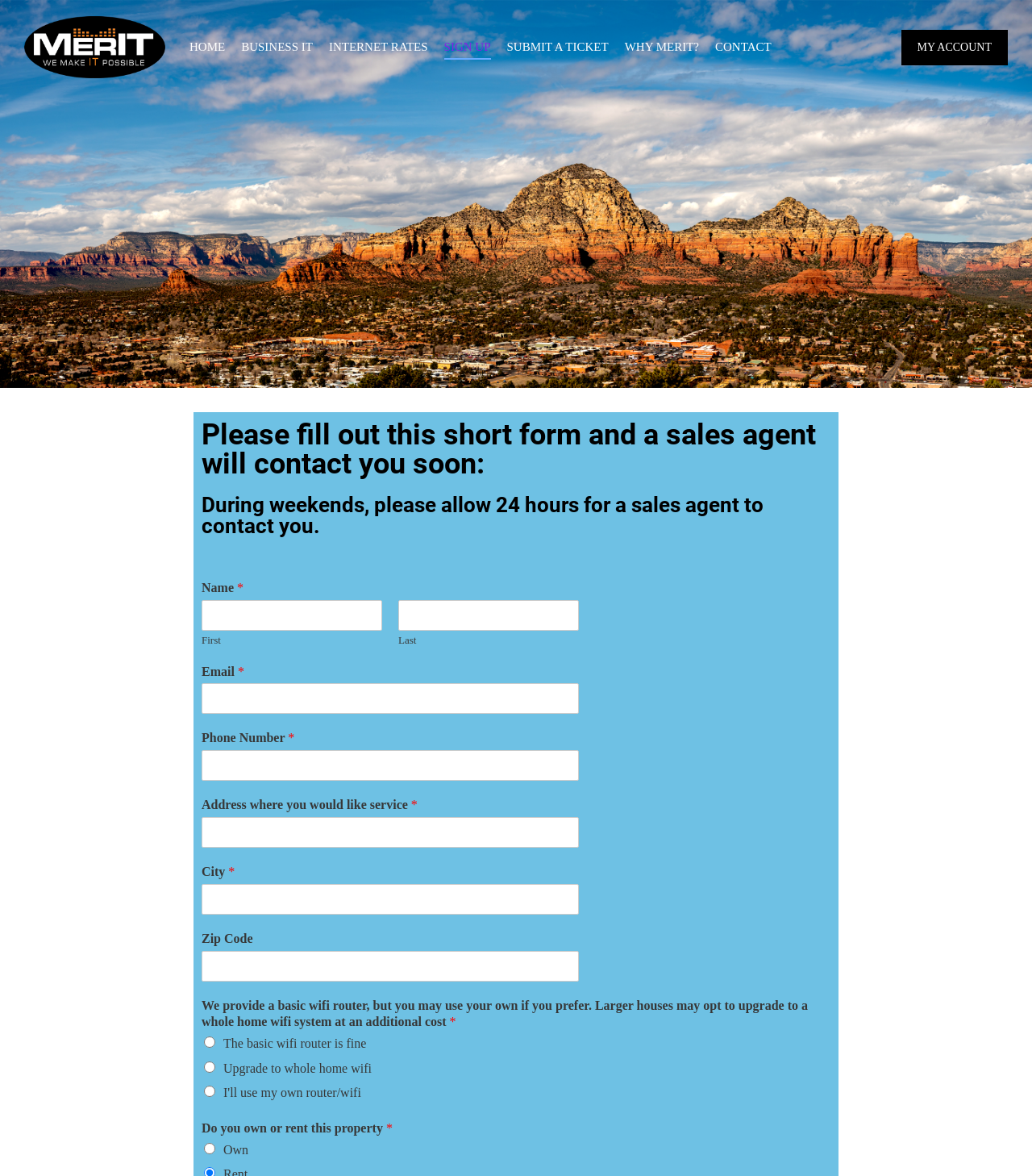Give a detailed explanation of the elements present on the webpage.

The webpage is a sign-up page with a navigation menu at the top. The menu consists of 8 links: HOME, BUSINESS IT, INTERNET RATES, SIGN UP, SUBMIT A TICKET, WHY MERIT?, CONTACT, and MY ACCOUNT, aligned horizontally from left to right.

Below the navigation menu, there is a section with two headings. The first heading reads, "Please fill out this short form and a sales agent will contact you soon:" and the second heading says, "During weekends, please allow 24 hours for a sales agent to contact you."

Underneath the headings, there is a form with several fields to fill out. The form is divided into sections, each with a label and a corresponding text box or radio button. The sections include Name, Email, Phone Number, Address where you would like service, City, Zip Code, and a section about wifi router preferences. Each section has a label and a required field indicator, denoted by an asterisk (*).

The wifi router section has a paragraph of text explaining the options and three radio buttons to choose from: "The basic wifi router is fine", "Upgrade to whole home wifi", and "I'll use my own router/wifi".

Finally, there is a section asking "Do you own or rent this property" with two radio buttons: "Own" and another option not specified in the accessibility tree.